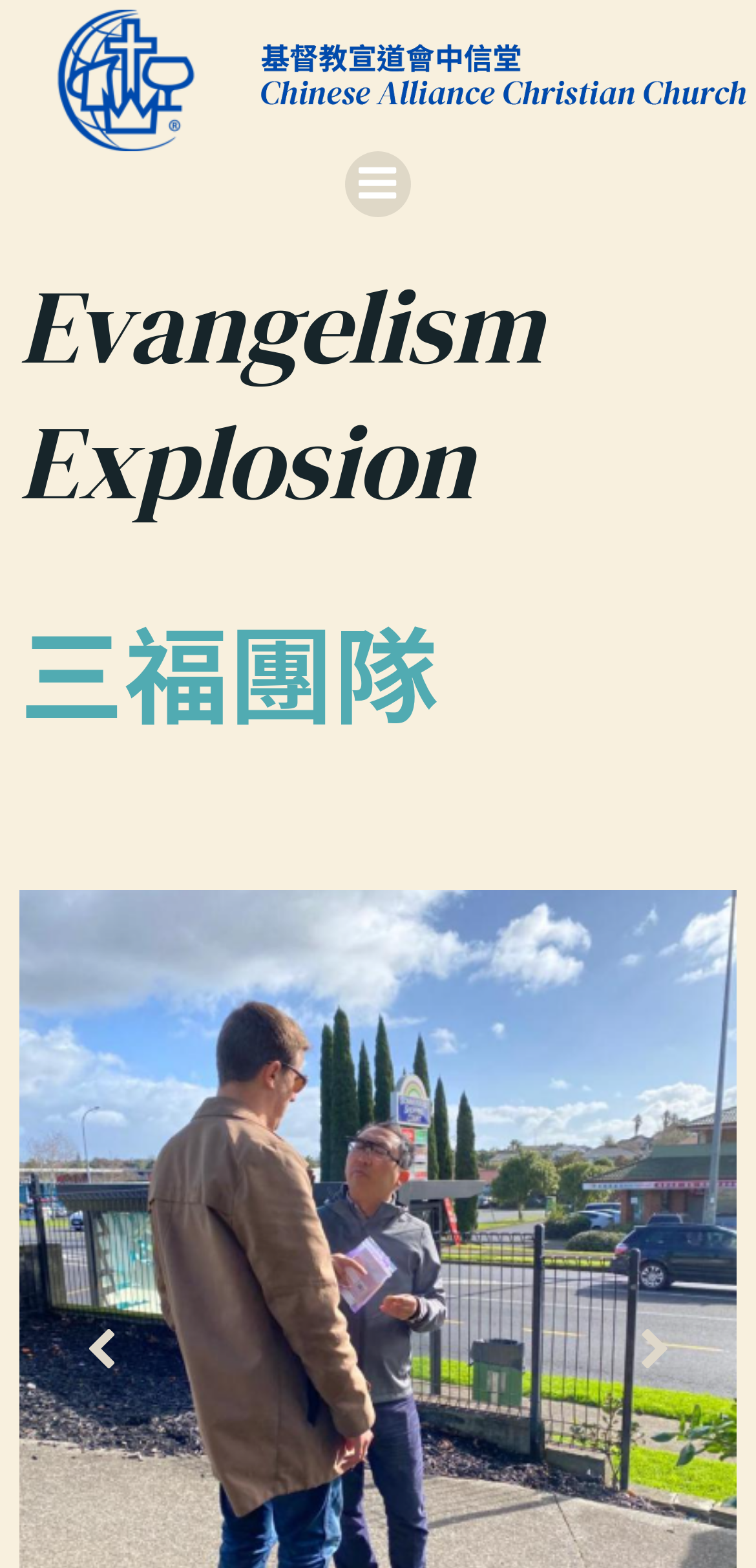How many buttons are there on the webpage?
Answer the question with a single word or phrase derived from the image.

2